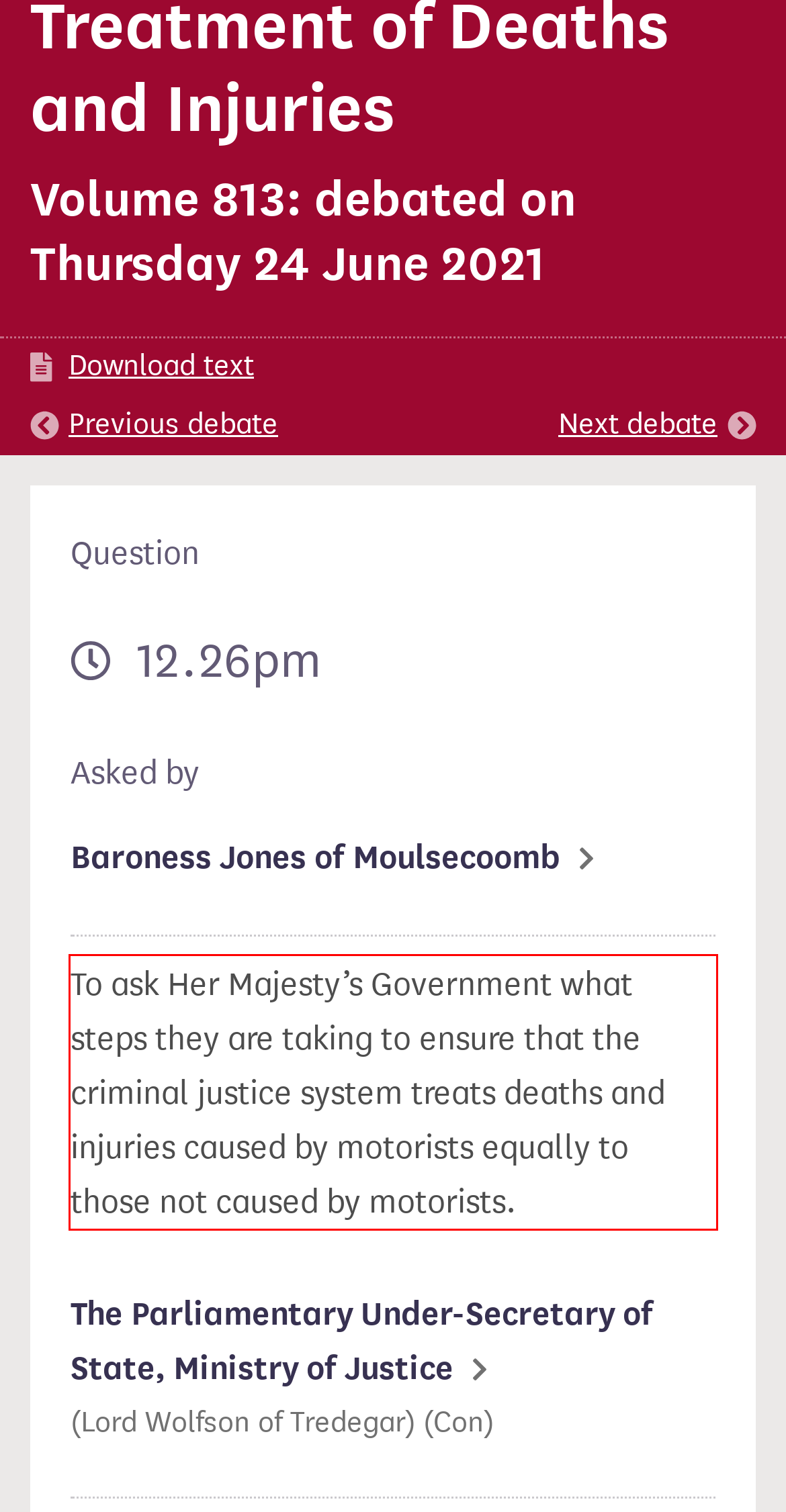Please perform OCR on the UI element surrounded by the red bounding box in the given webpage screenshot and extract its text content.

To ask Her Majesty’s Government what steps they are taking to ensure that the criminal justice system treats deaths and injuries caused by motorists equally to those not caused by motorists.